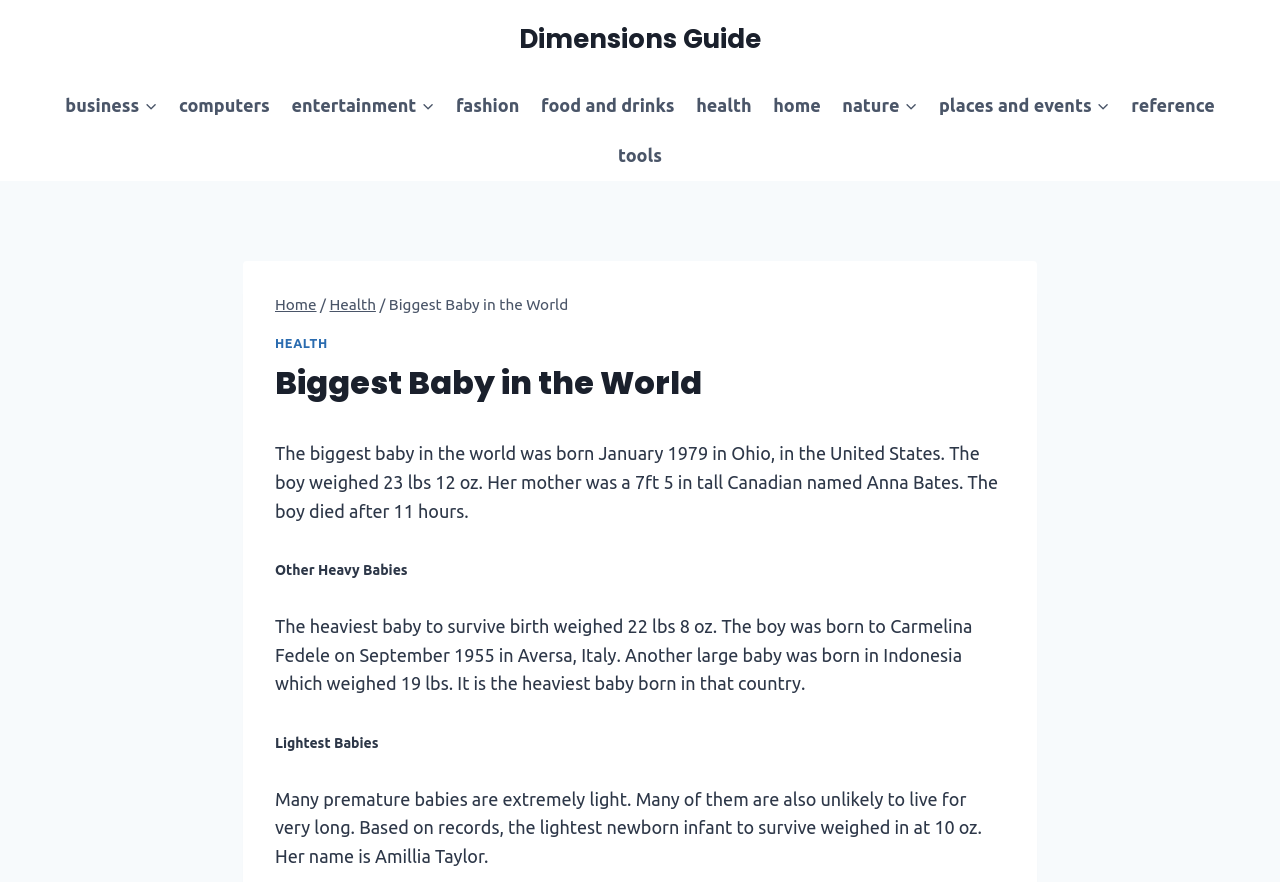Please reply to the following question using a single word or phrase: 
In which country was the heaviest baby born?

Italy